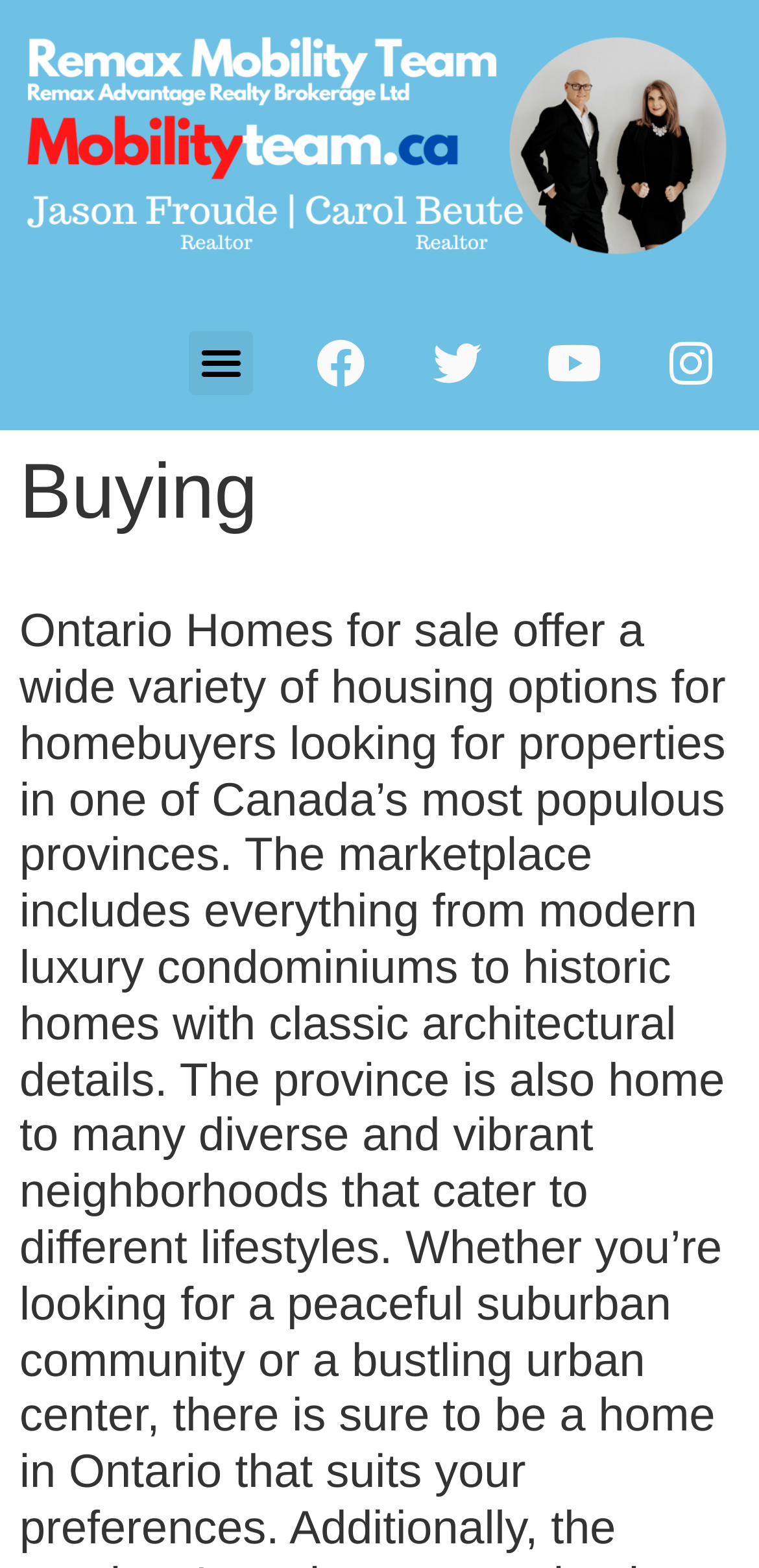Based on the element description "Instagram", predict the bounding box coordinates of the UI element.

[0.846, 0.2, 0.974, 0.262]